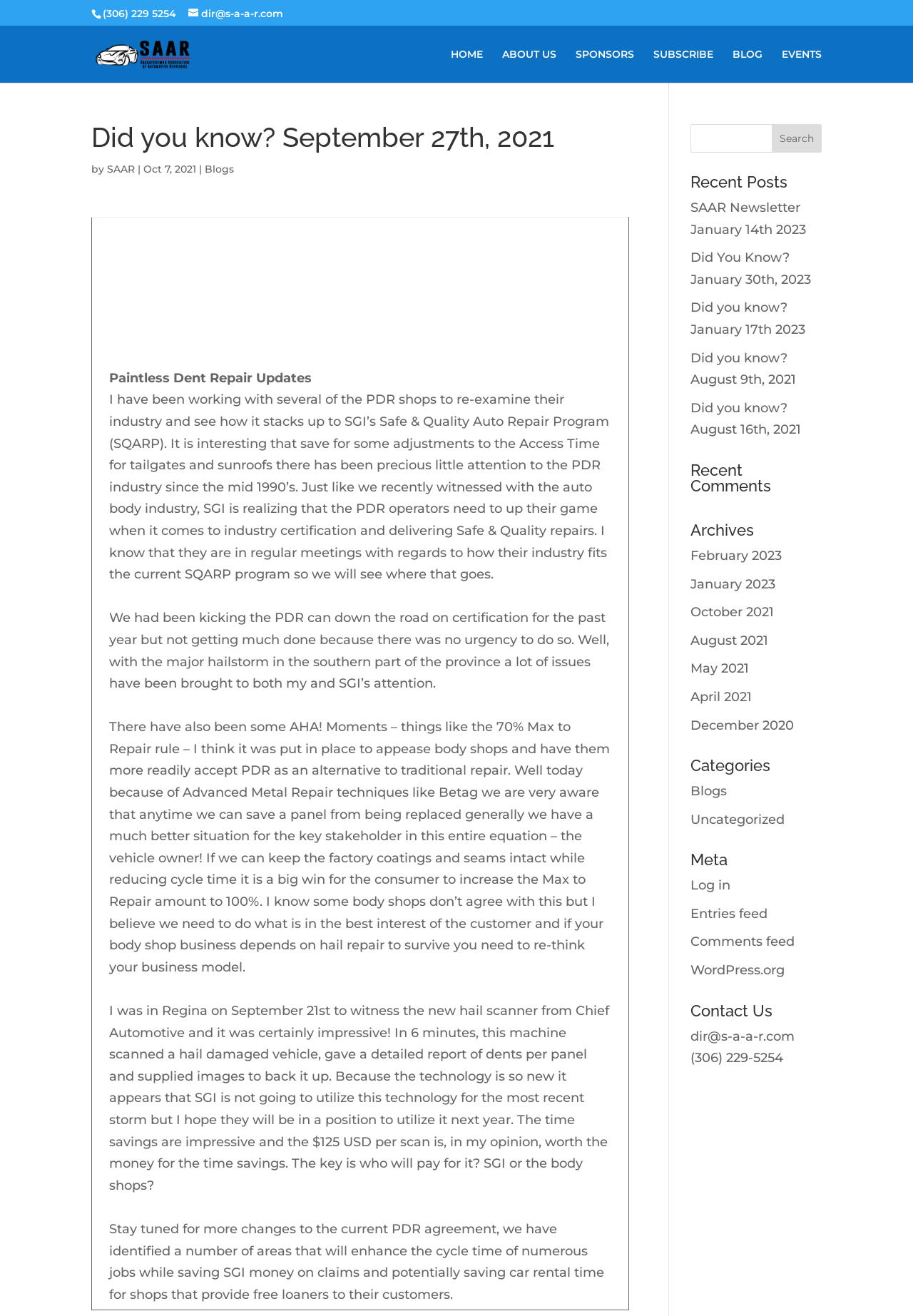Describe all the significant parts and information present on the webpage.

This webpage appears to be a blog or news website, with a focus on the automotive industry, specifically paintless dent repair (PDR). The top section of the page features a heading "Did you know? September 27th, 2021 - SAAR" and a brief description of the website. Below this, there is a navigation menu with links to various sections of the website, including "HOME", "ABOUT US", "SPONSORS", "SUBSCRIBE", "BLOG", and "EVENTS".

The main content of the page is a blog post titled "Paintless Dent Repair Updates", which discusses the author's work with PDR shops and their efforts to improve the industry. The post is divided into several paragraphs, with headings and subheadings, and includes some technical terms related to PDR.

To the right of the main content, there is a sidebar with several sections, including "Recent Posts", "Recent Comments", "Archives", "Categories", "Meta", and "Contact Us". The "Recent Posts" section lists several recent blog posts, while the "Archives" section lists posts by month and year. The "Categories" section lists two categories, "Blogs" and "Uncategorized". The "Meta" section includes links to log in, entries feed, comments feed, and WordPress.org. The "Contact Us" section provides an email address and phone number.

There are also several images and icons scattered throughout the page, including a logo for SAAR and a search icon. The overall layout of the page is clean and easy to navigate, with clear headings and concise text.